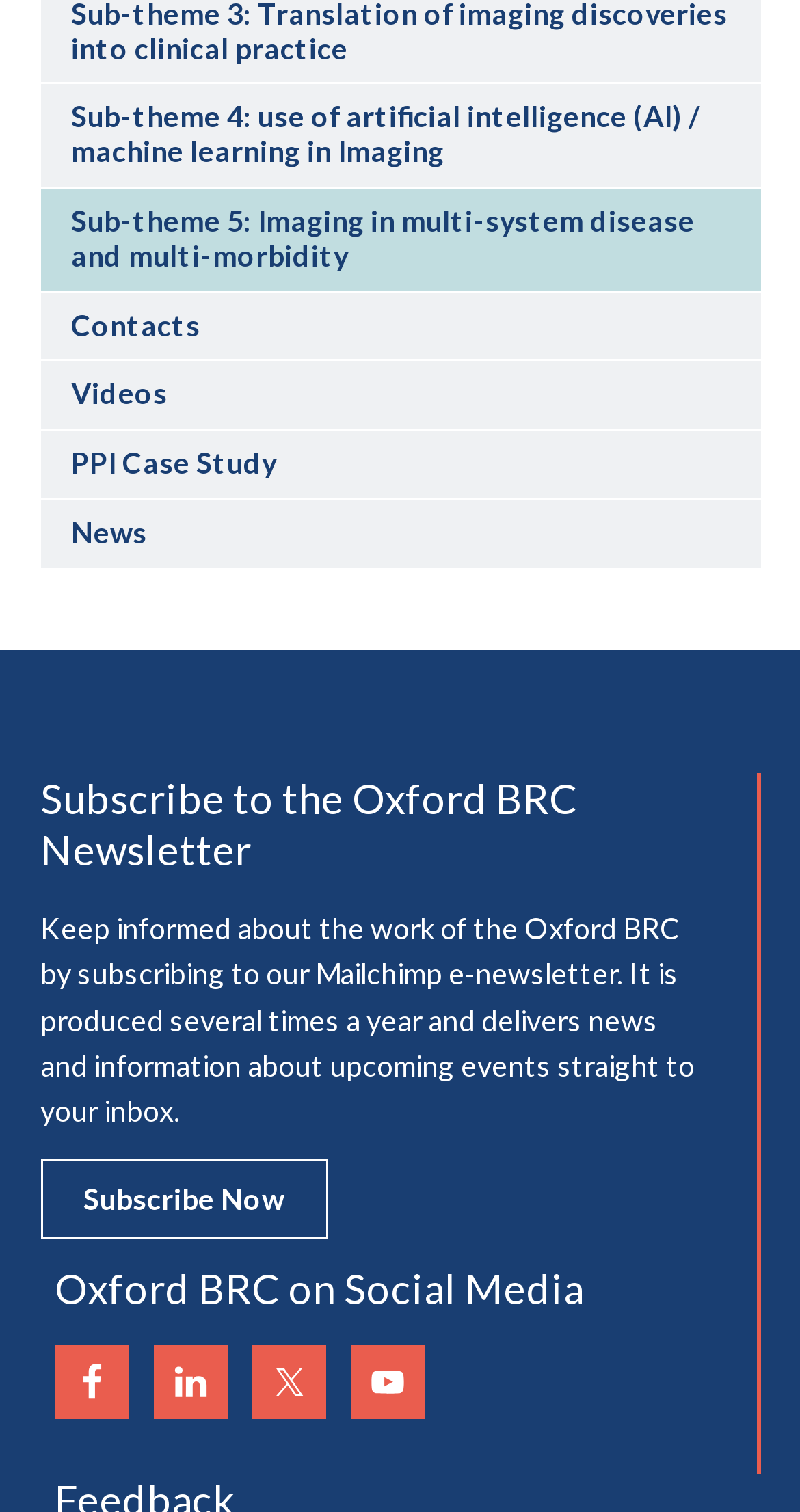How many links are available in the top section?
Give a one-word or short phrase answer based on the image.

6